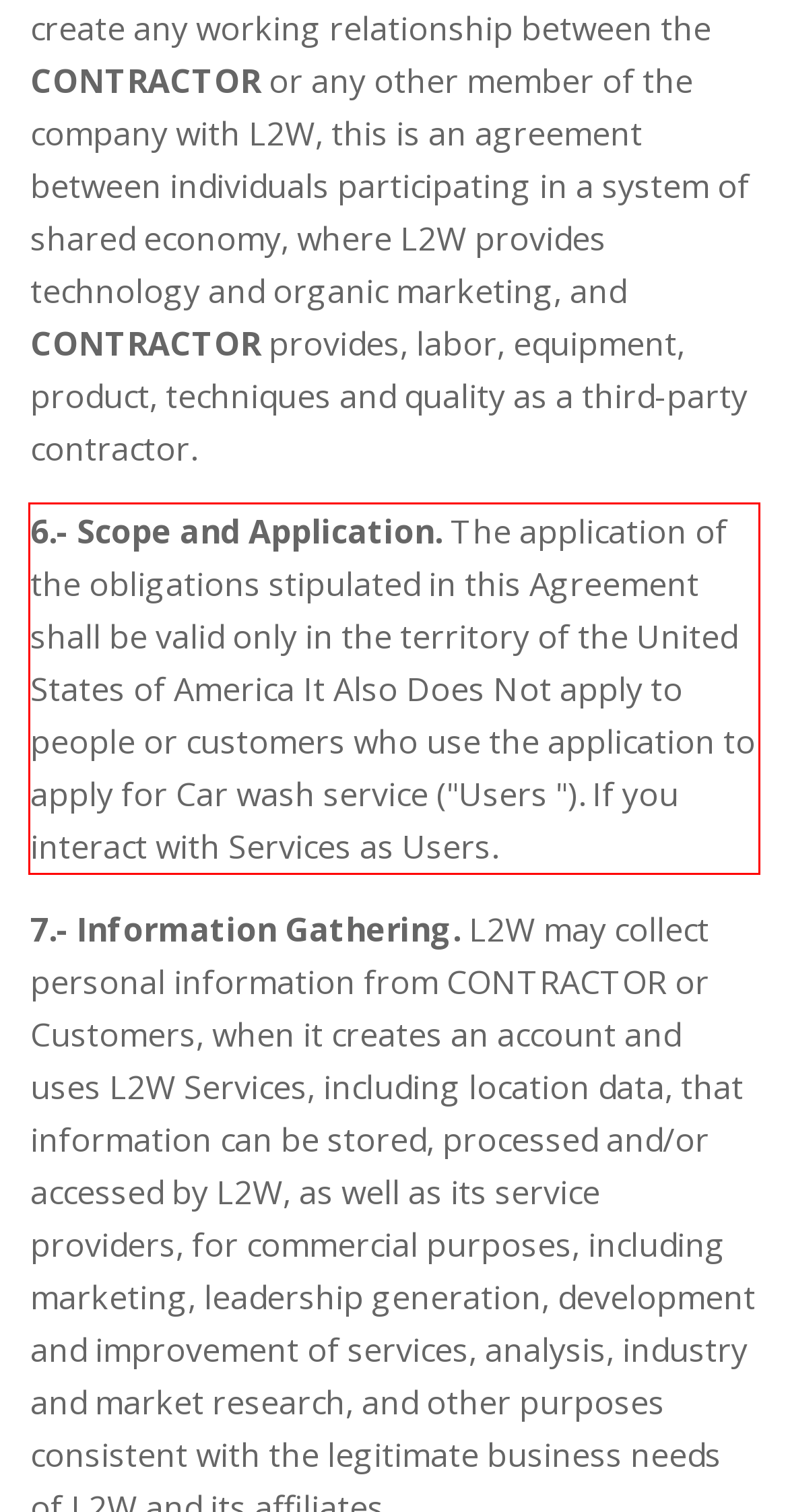Please recognize and transcribe the text located inside the red bounding box in the webpage image.

6.- Scope and Application. The application of the obligations stipulated in this Agreement shall be valid only in the territory of the United States of America It Also Does Not apply to people or customers who use the application to apply for Car wash service ("Users "). If you interact with Services as Users.